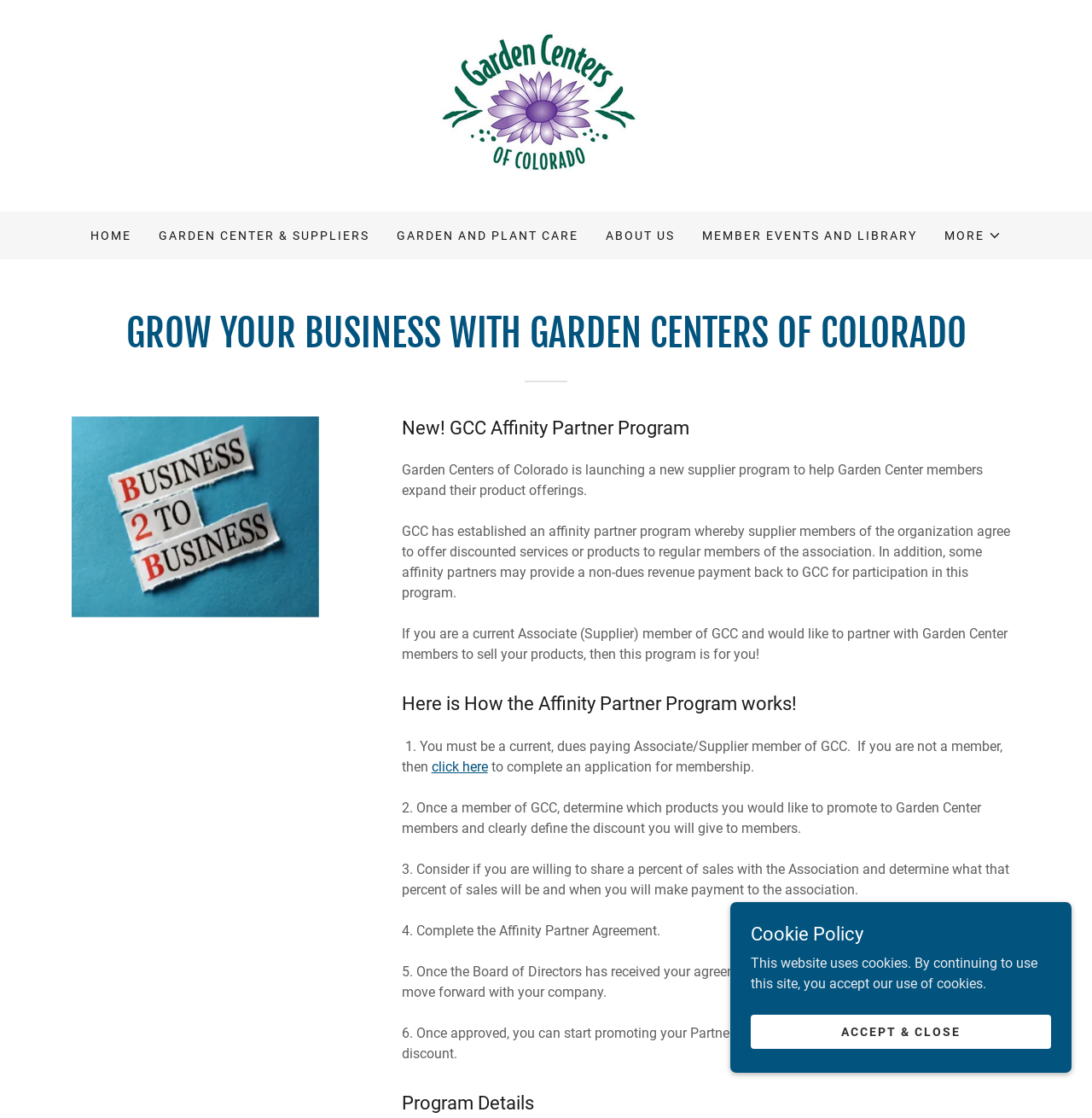Determine the bounding box coordinates for the clickable element to execute this instruction: "Click on the 'HOME' link". Provide the coordinates as four float numbers between 0 and 1, i.e., [left, top, right, bottom].

[0.078, 0.197, 0.125, 0.224]